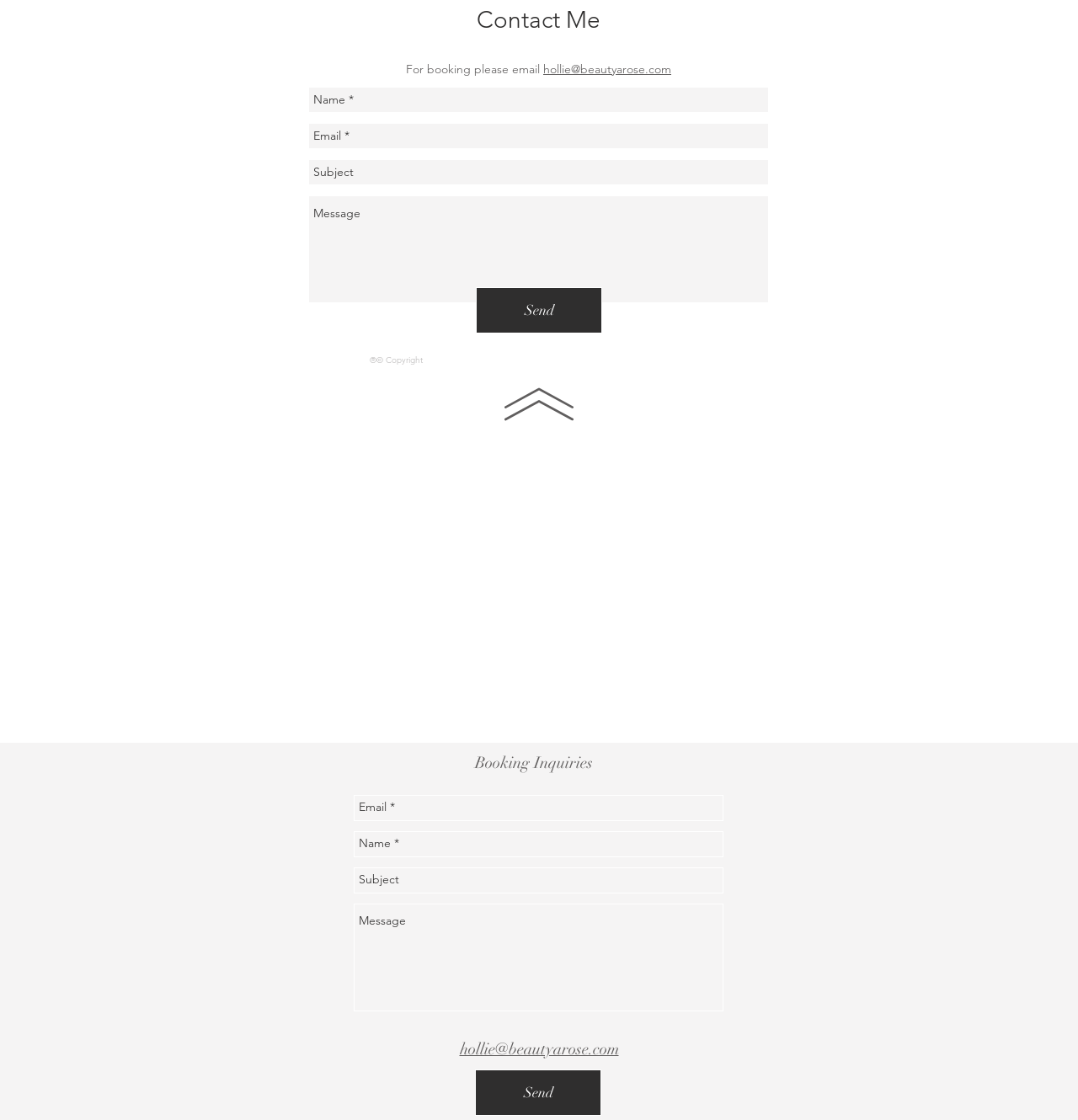Pinpoint the bounding box coordinates of the area that must be clicked to complete this instruction: "Click the Facebook icon".

[0.457, 0.852, 0.478, 0.873]